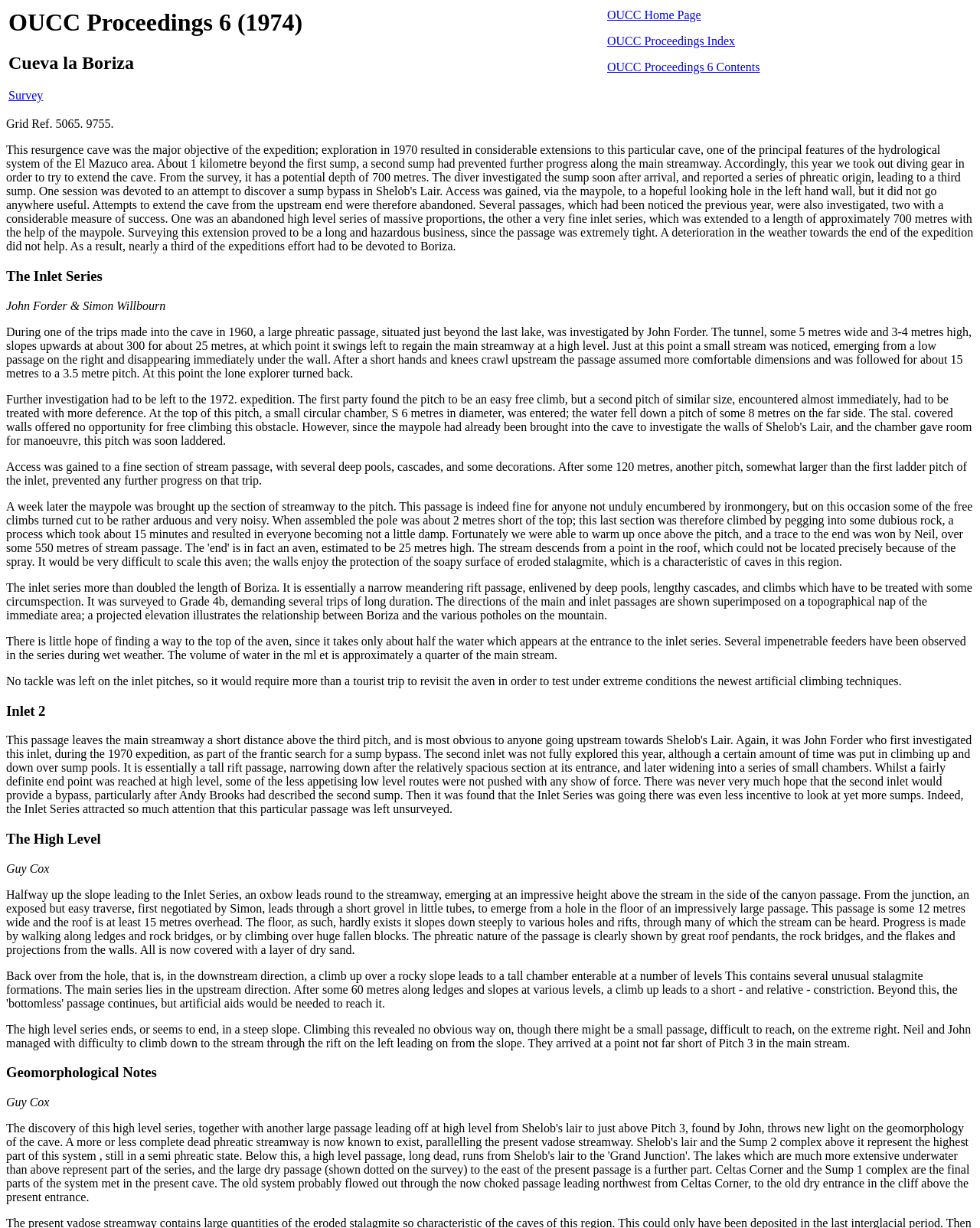What is the width of the tunnel in the phreatic passage?
Using the image, answer in one word or phrase.

5 metres